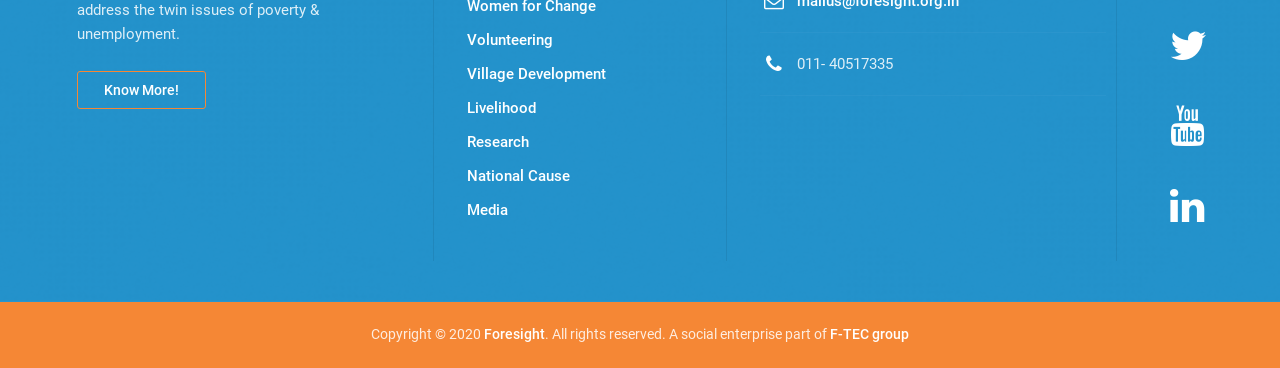Determine the bounding box coordinates of the element that should be clicked to execute the following command: "Click on Know More!".

[0.06, 0.193, 0.161, 0.296]